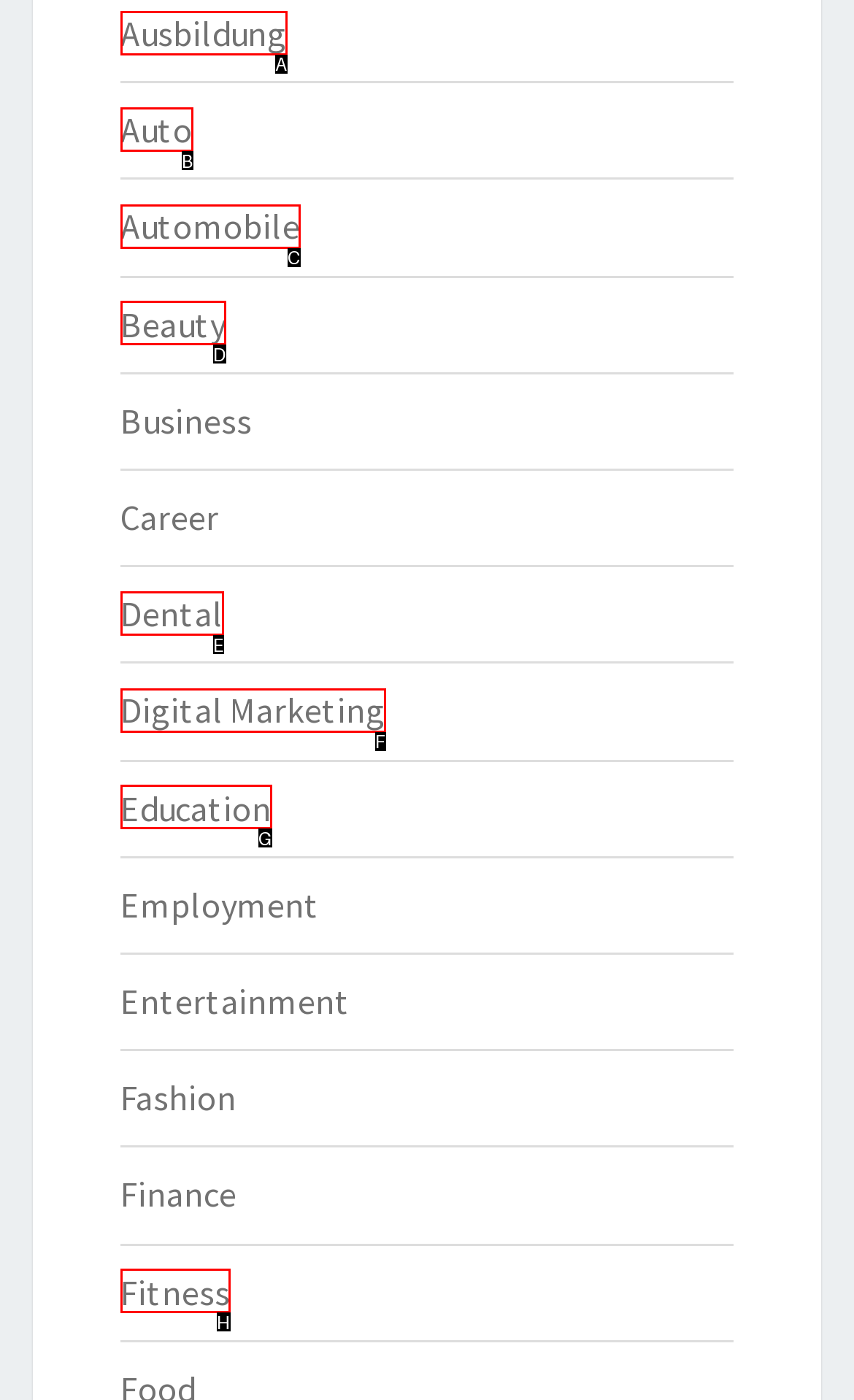From the given choices, determine which HTML element aligns with the description: Digital Marketing Respond with the letter of the appropriate option.

F